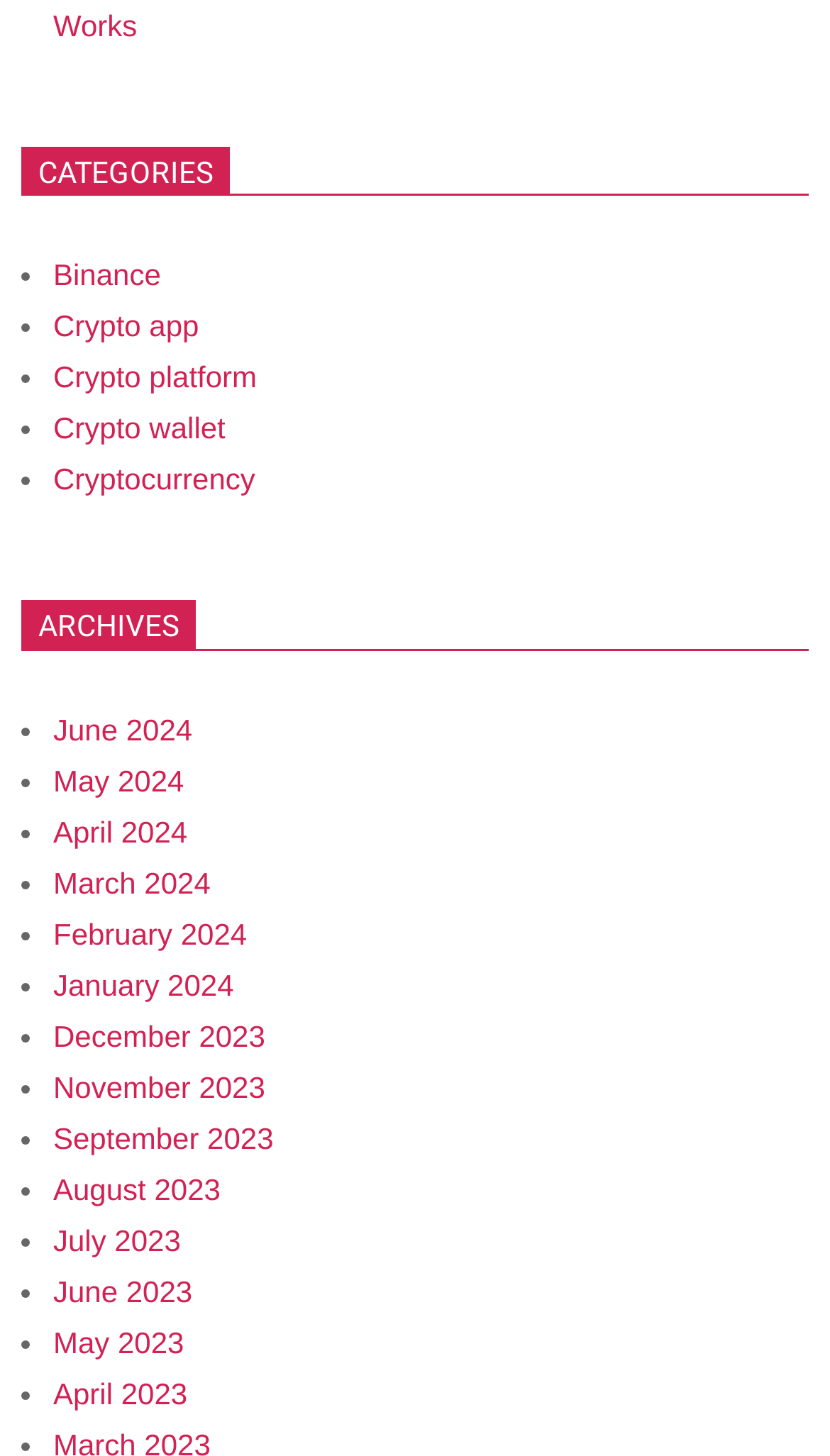What is the earliest archive date listed?
Answer the question with a single word or phrase, referring to the image.

December 2023